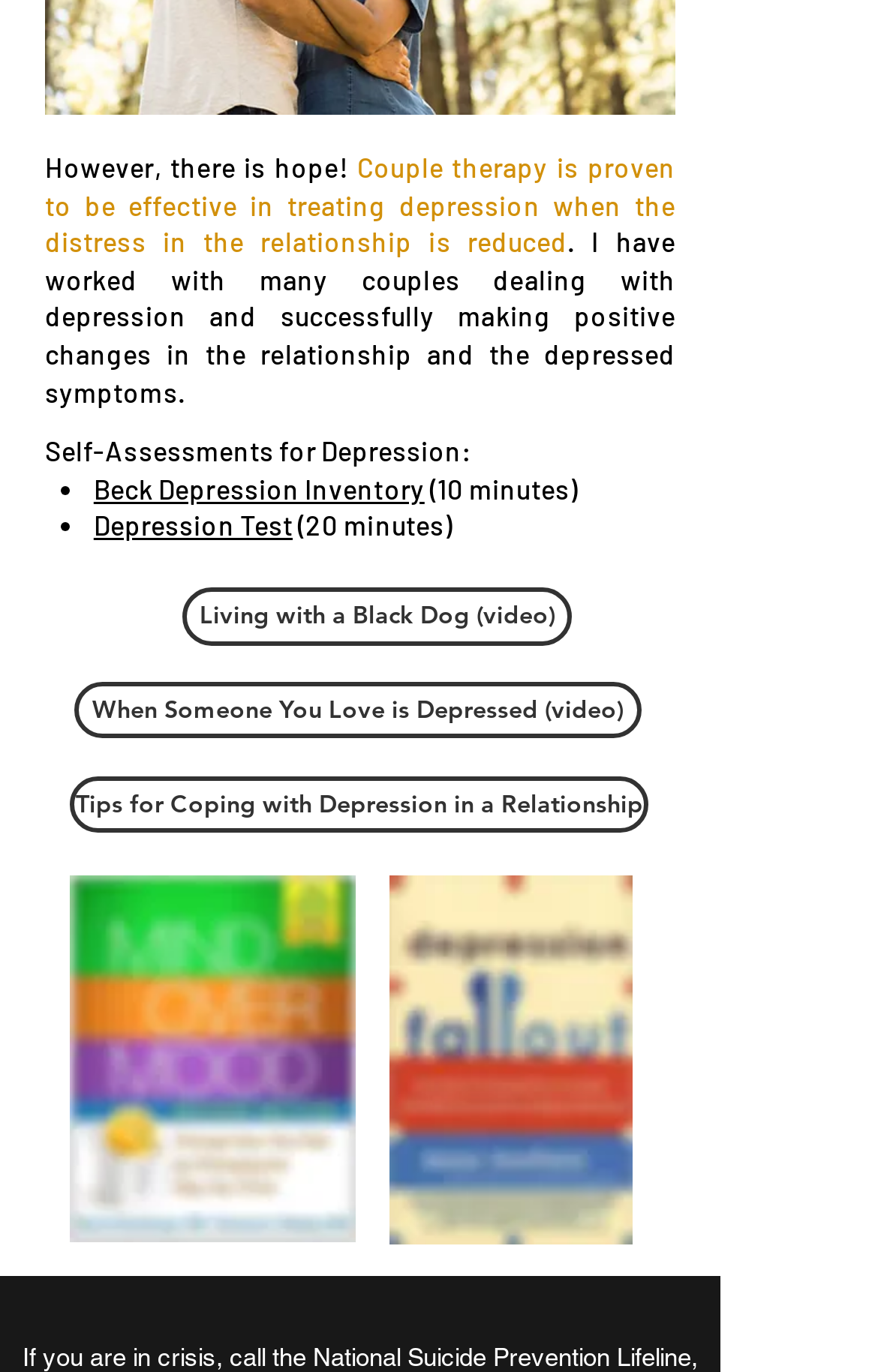Provide a short, one-word or phrase answer to the question below:
What type of content is presented below the text 'Self-Assessments for Depression:'?

List of links